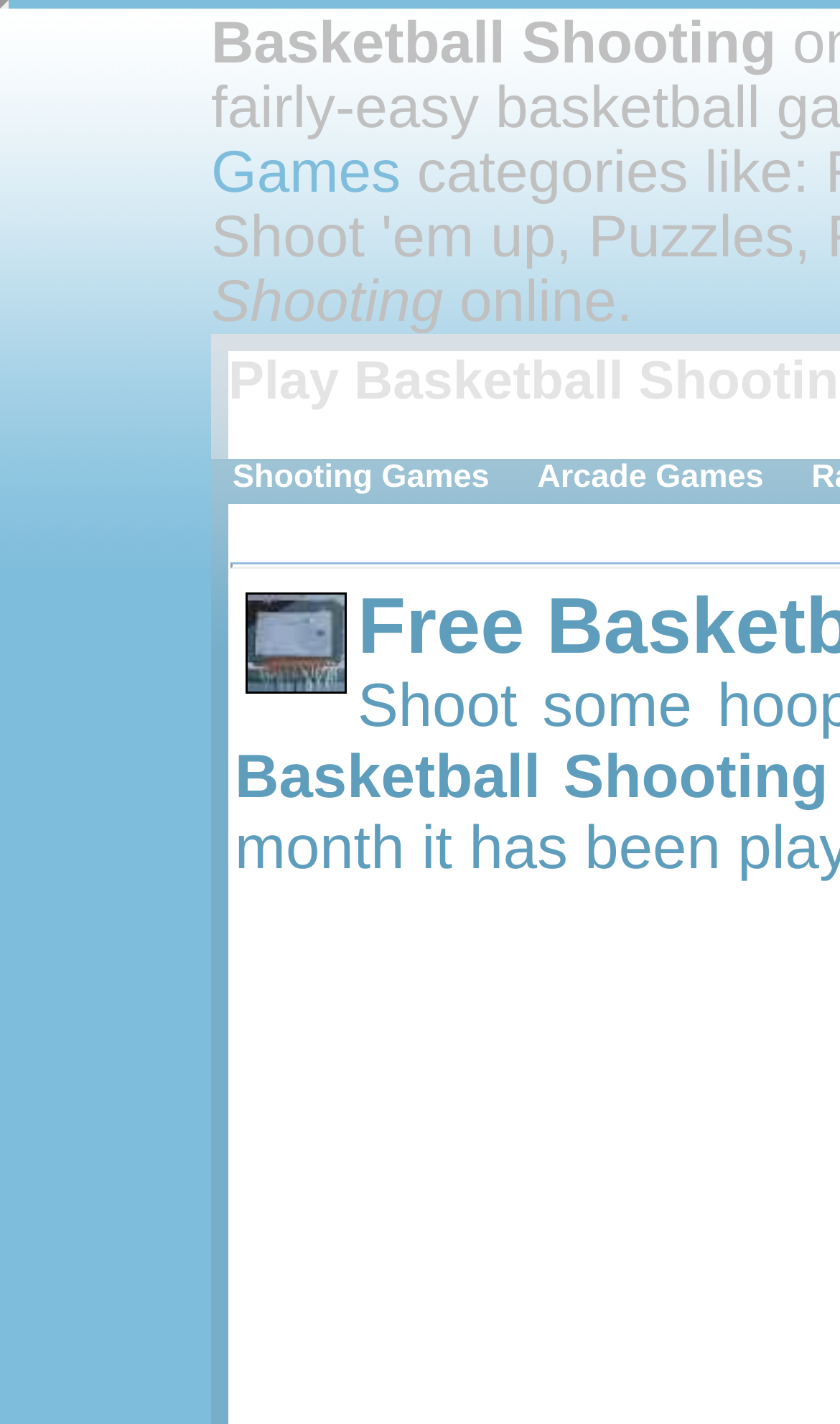Extract the bounding box coordinates for the HTML element that matches this description: "Shooting Games". The coordinates should be four float numbers between 0 and 1, i.e., [left, top, right, bottom].

[0.277, 0.322, 0.583, 0.348]